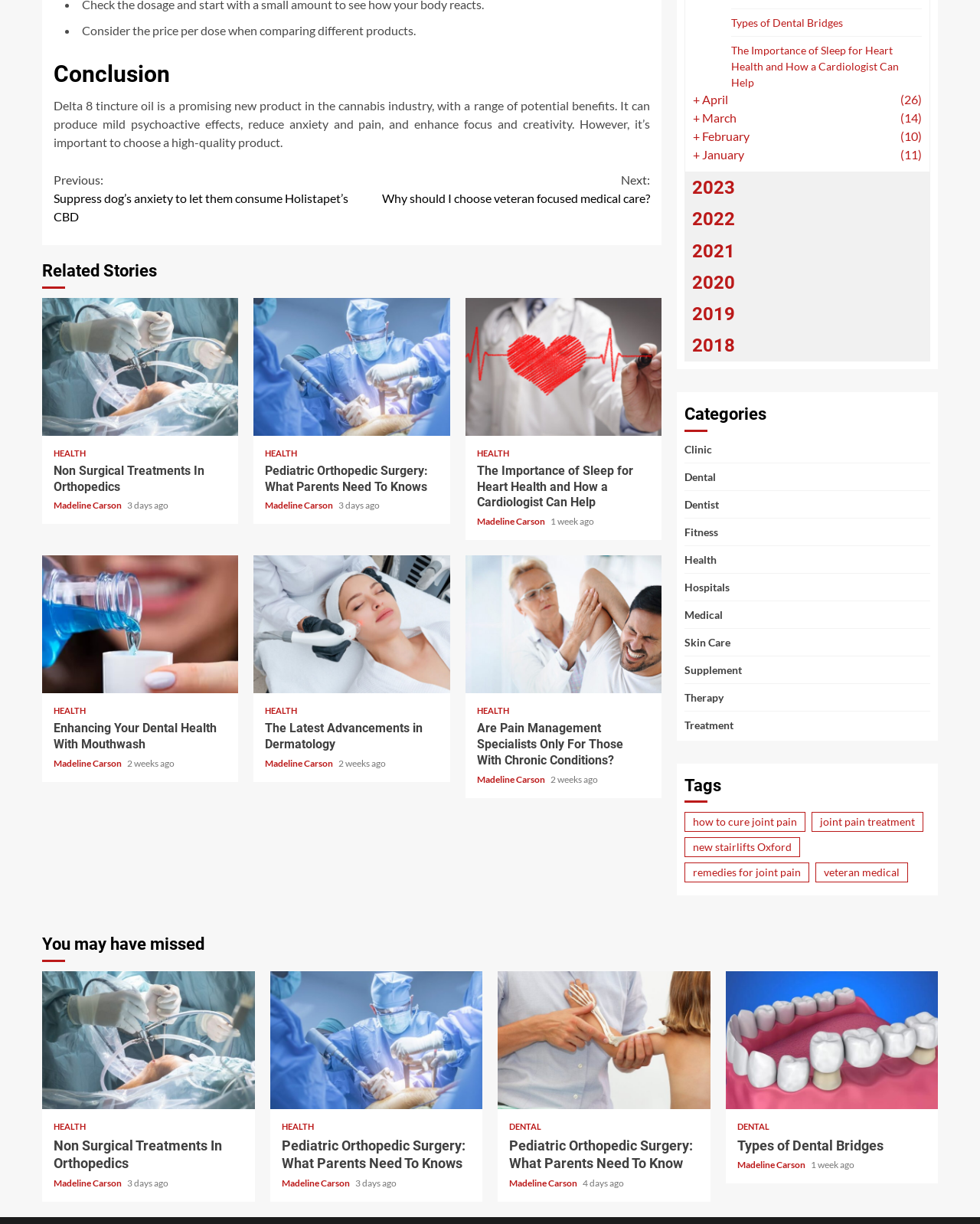Locate the bounding box coordinates of the clickable region to complete the following instruction: "Read 'Non Surgical Treatments In Orthopedics'."

[0.043, 0.243, 0.243, 0.356]